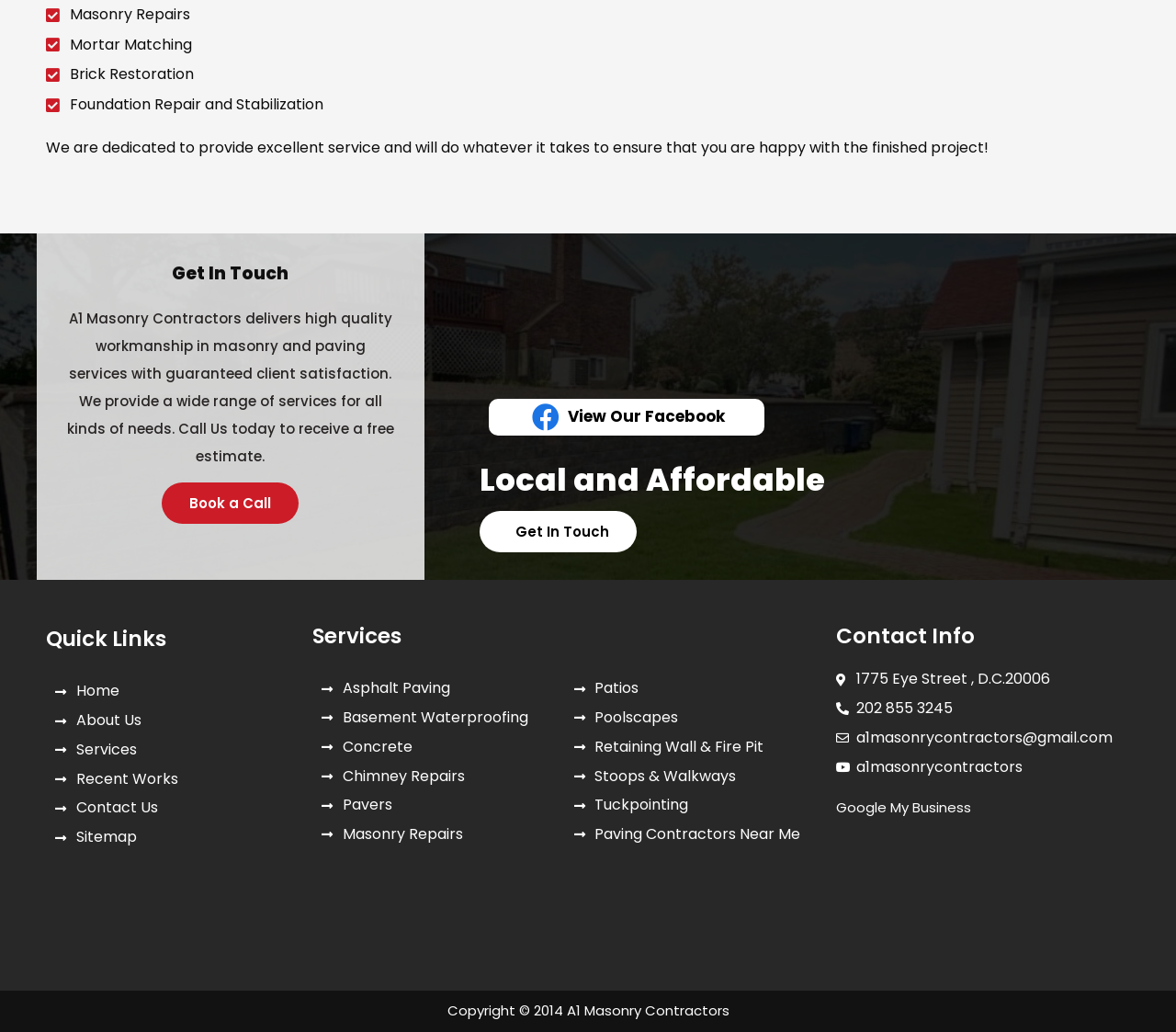What is the company's rating on Google?
Can you provide an in-depth and detailed response to the question?

The webpage displays a 5-star rating icon from Google, indicating that A1 Masonry Contractors has a 5-star rating on Google.